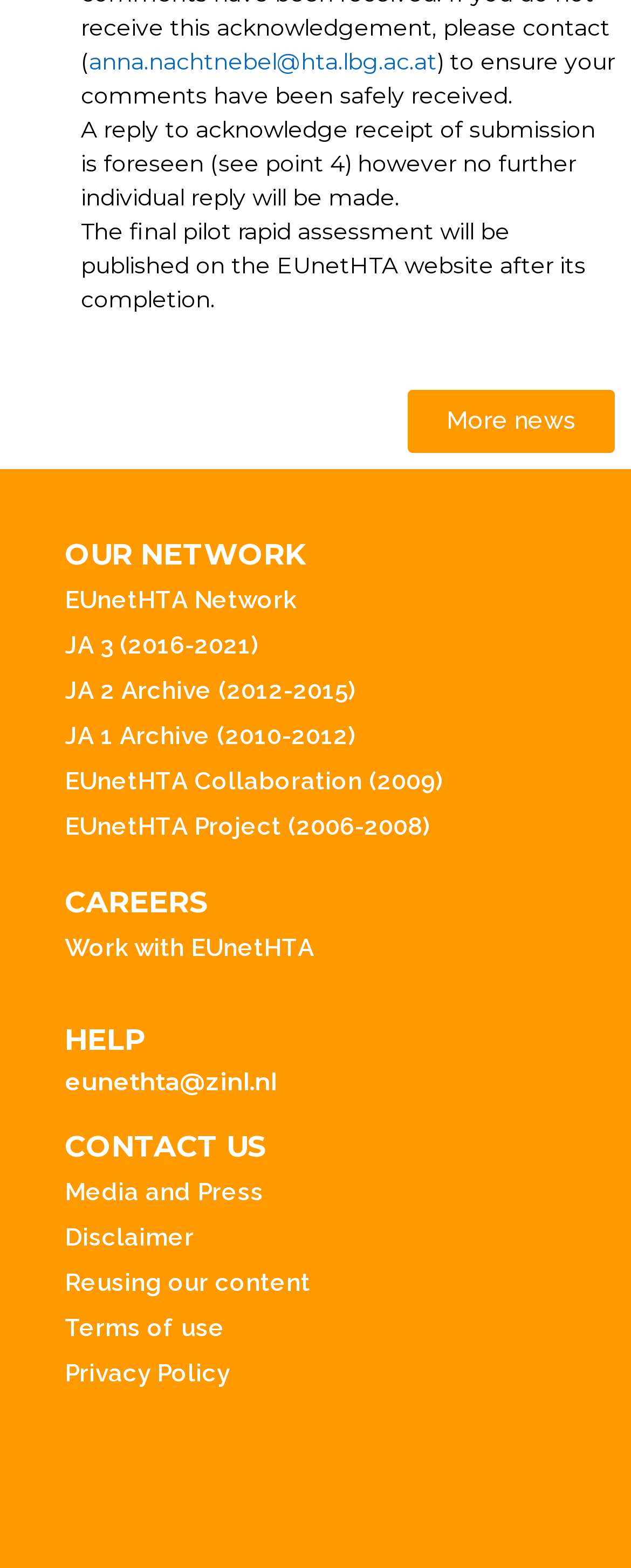Locate the bounding box coordinates of the clickable part needed for the task: "View disclaimer".

[0.103, 0.774, 0.897, 0.803]